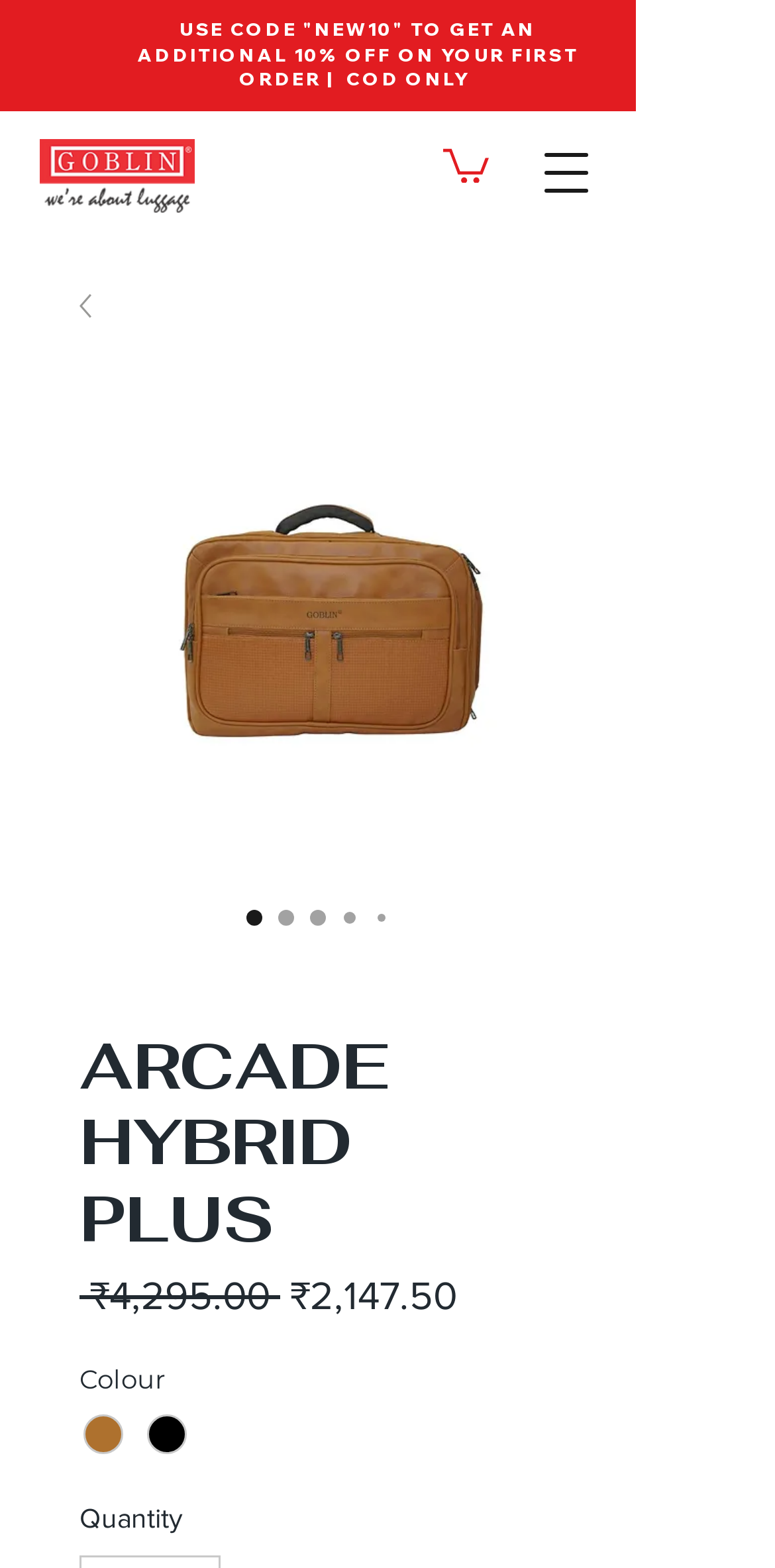What is the sale price of the product?
Examine the screenshot and reply with a single word or phrase.

₹2,147.50